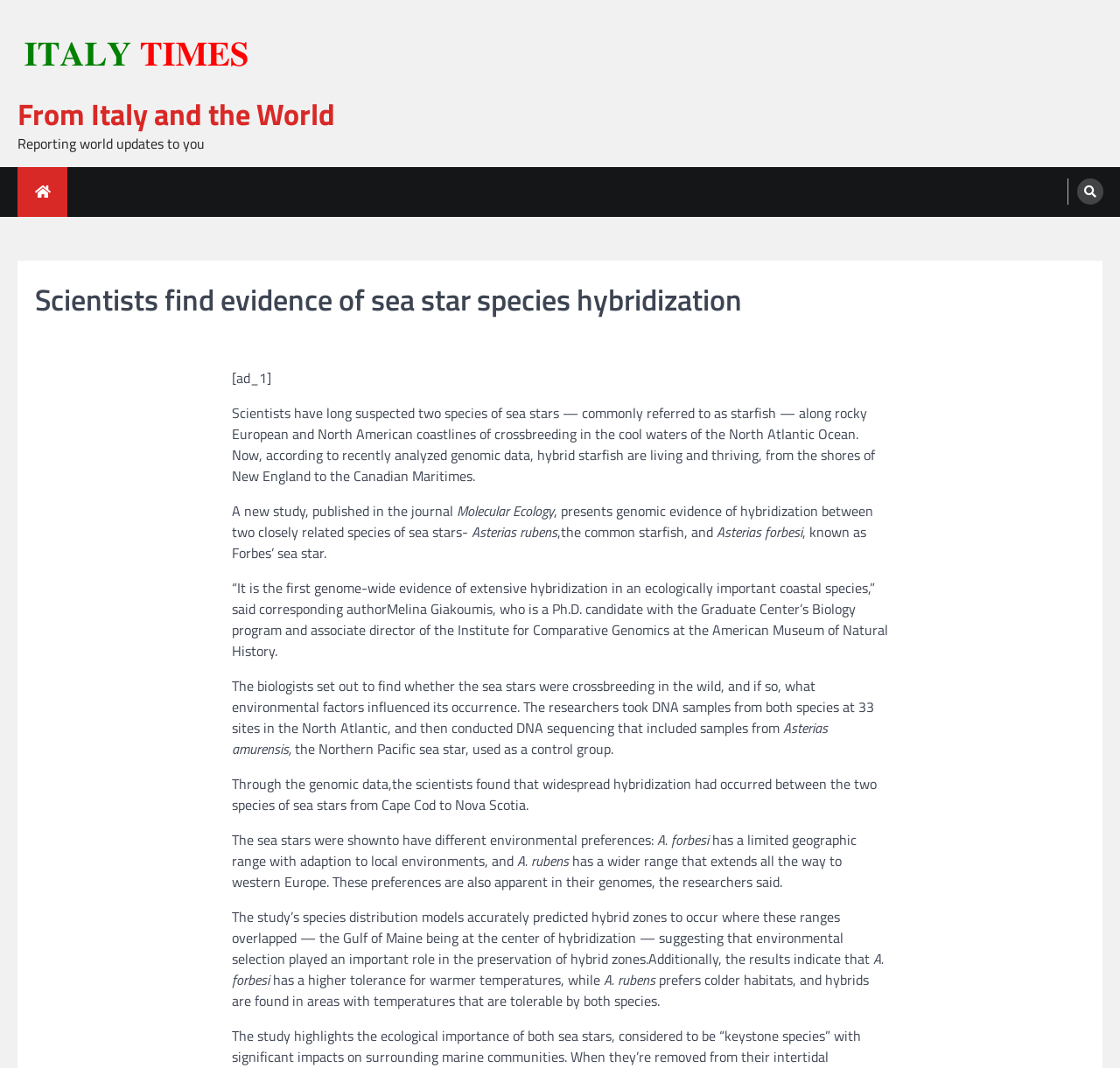Provide the bounding box coordinates for the UI element that is described by this text: "About us". The coordinates should be in the form of four float numbers between 0 and 1: [left, top, right, bottom].

None